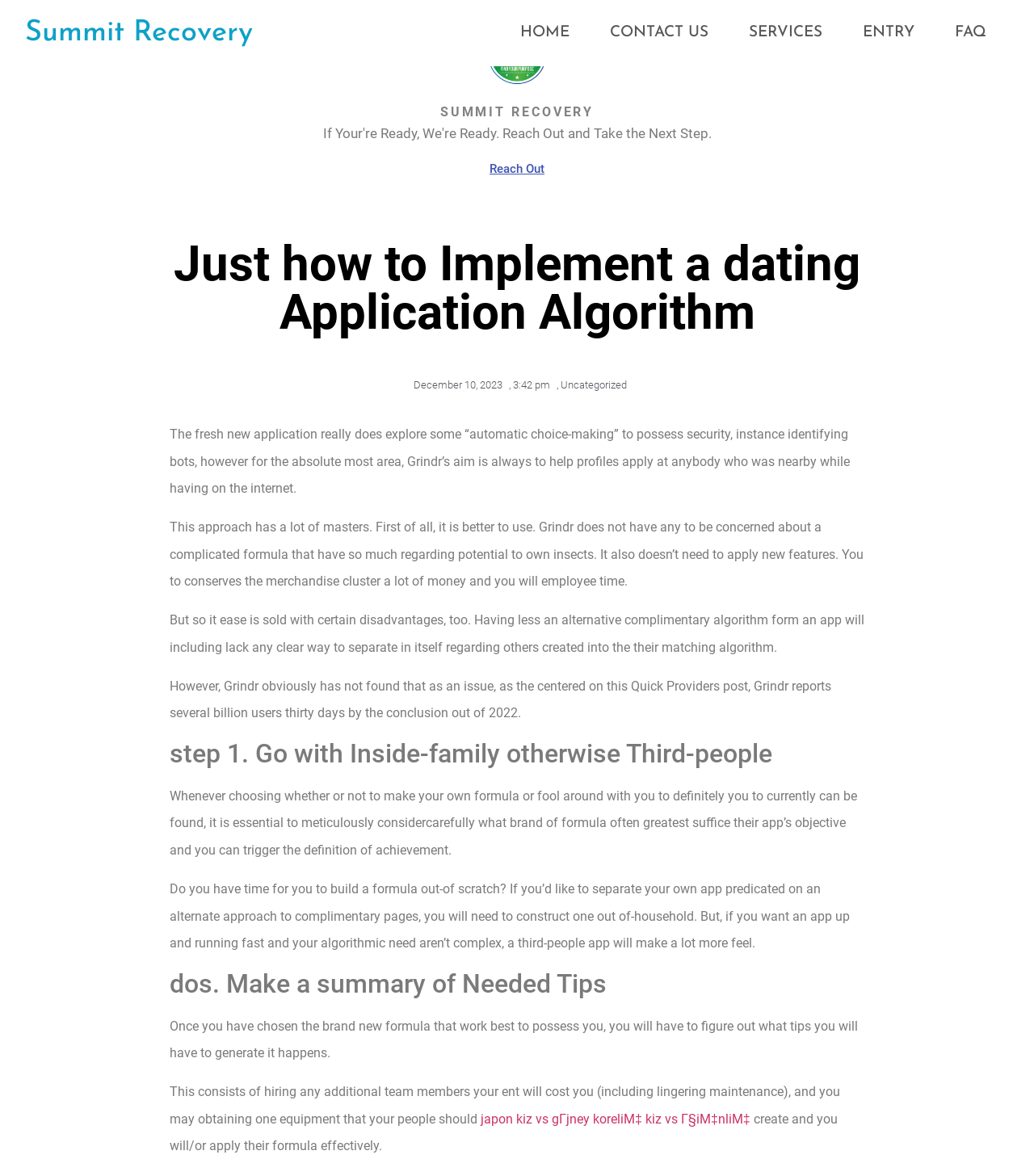Give the bounding box coordinates for this UI element: "parent_node: SUMMIT RECOVERY". The coordinates should be four float numbers between 0 and 1, arranged as [left, top, right, bottom].

[0.461, 0.015, 0.539, 0.083]